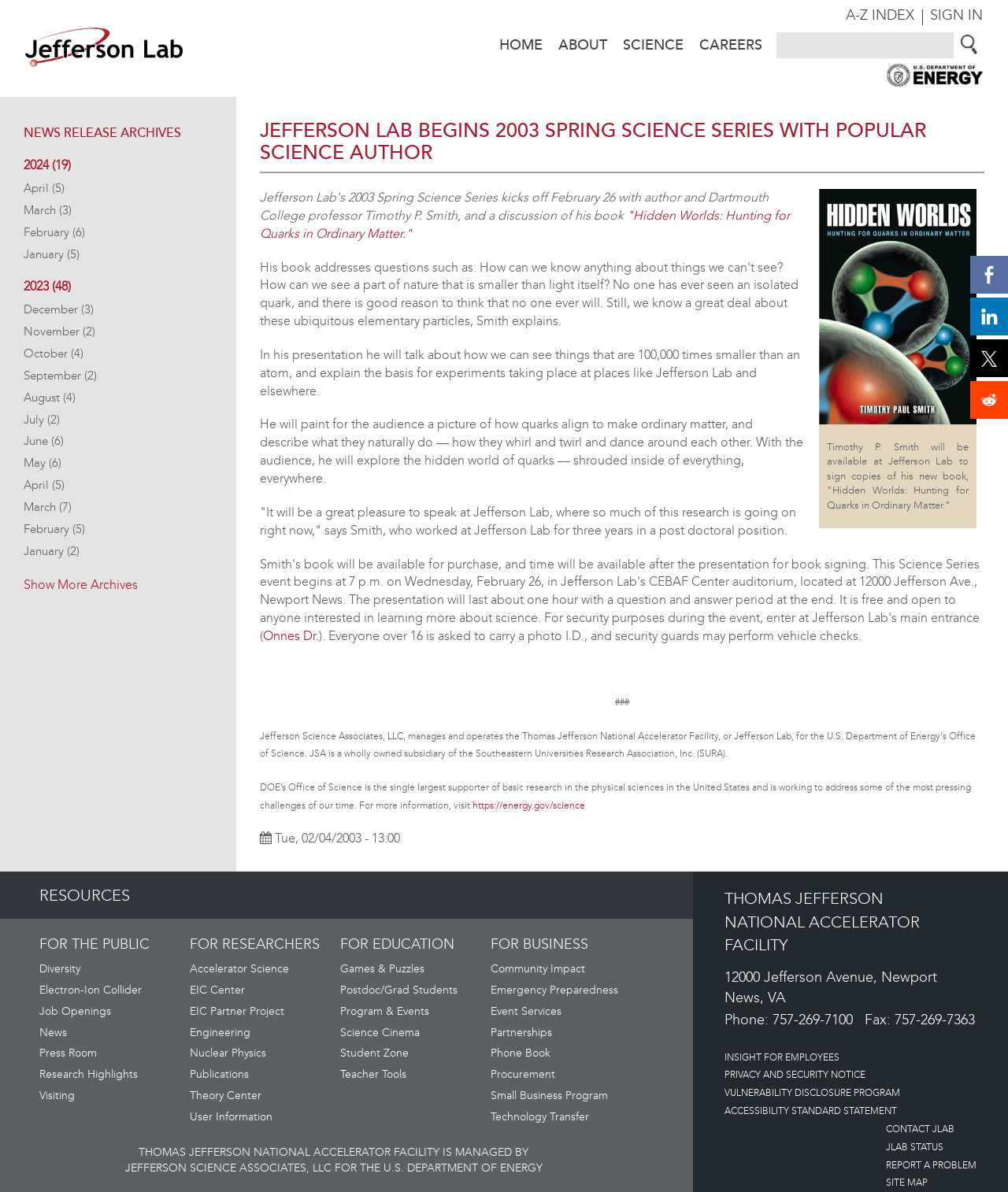What is the phone number of the lab?
Using the information from the image, provide a comprehensive answer to the question.

I found the phone number of the lab by looking at the footer section, where it says 'Phone: 757-269-7100'. This is the phone number of the lab.